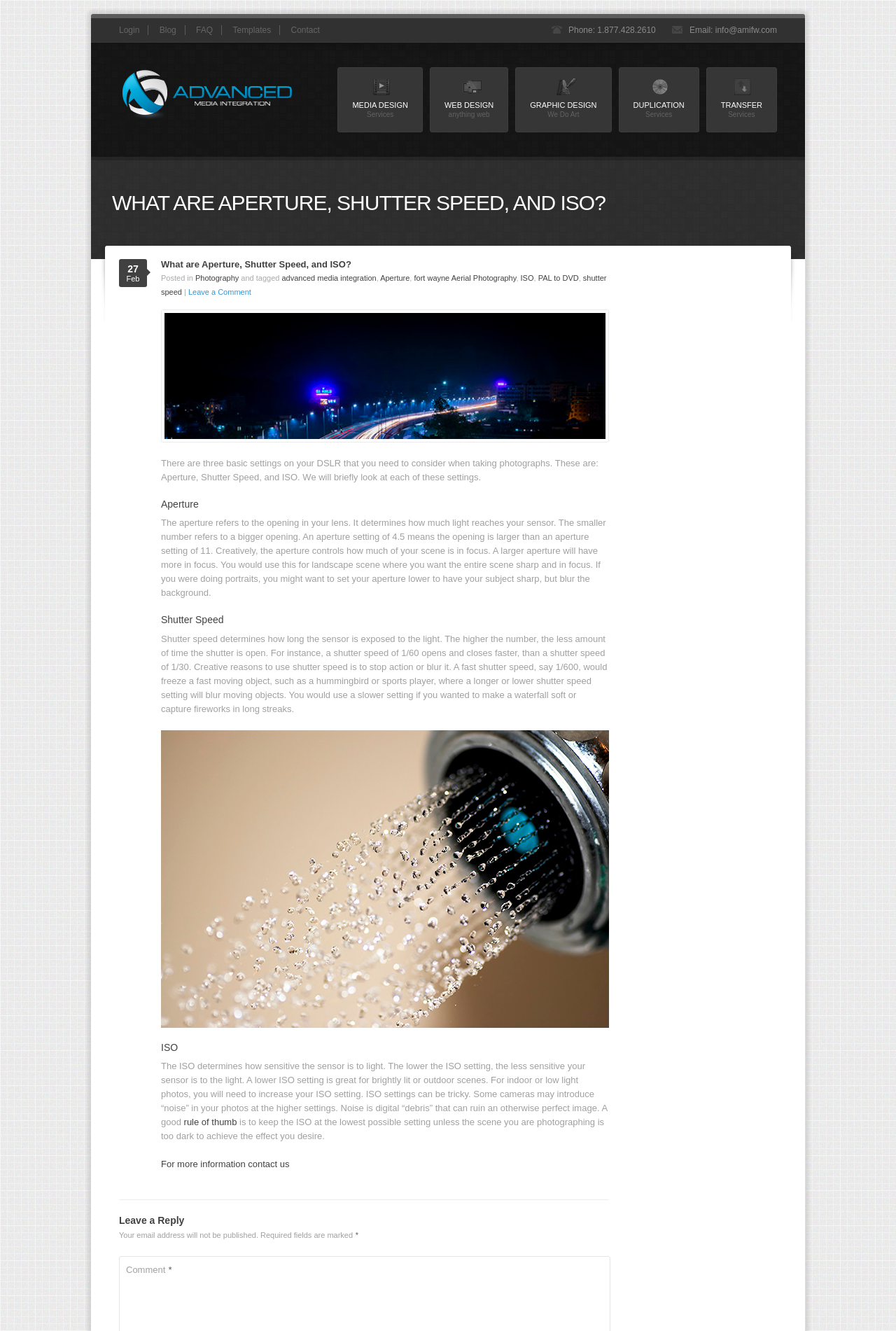Refer to the image and offer a detailed explanation in response to the question: What is the potential problem with high ISO settings?

The webpage explains that high ISO settings can introduce 'noise' in photos, which is digital 'debris' that can ruin an otherwise perfect image. It is recommended to keep the ISO at the lowest possible setting unless the scene is too dark.